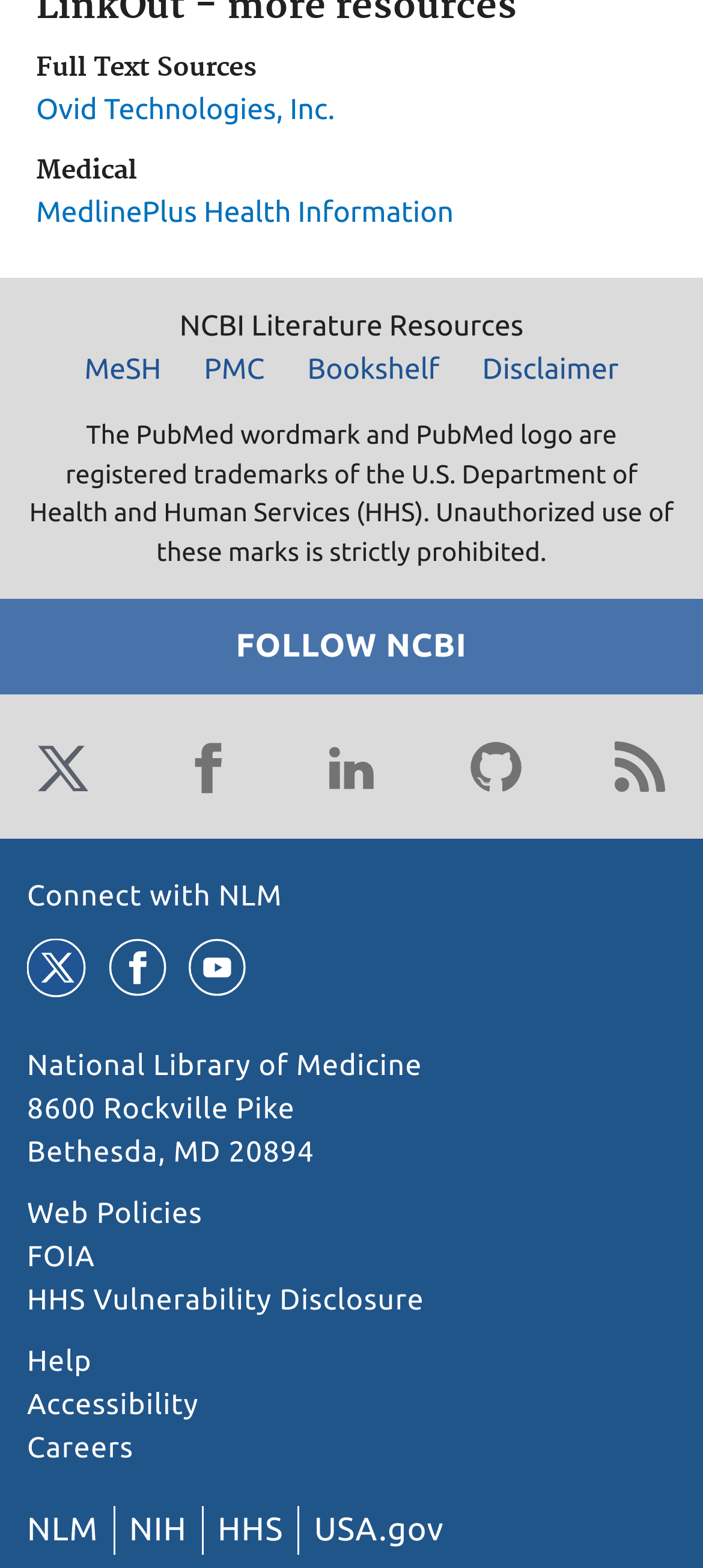Kindly determine the bounding box coordinates for the area that needs to be clicked to execute this instruction: "Connect with NLM".

[0.038, 0.562, 0.402, 0.582]